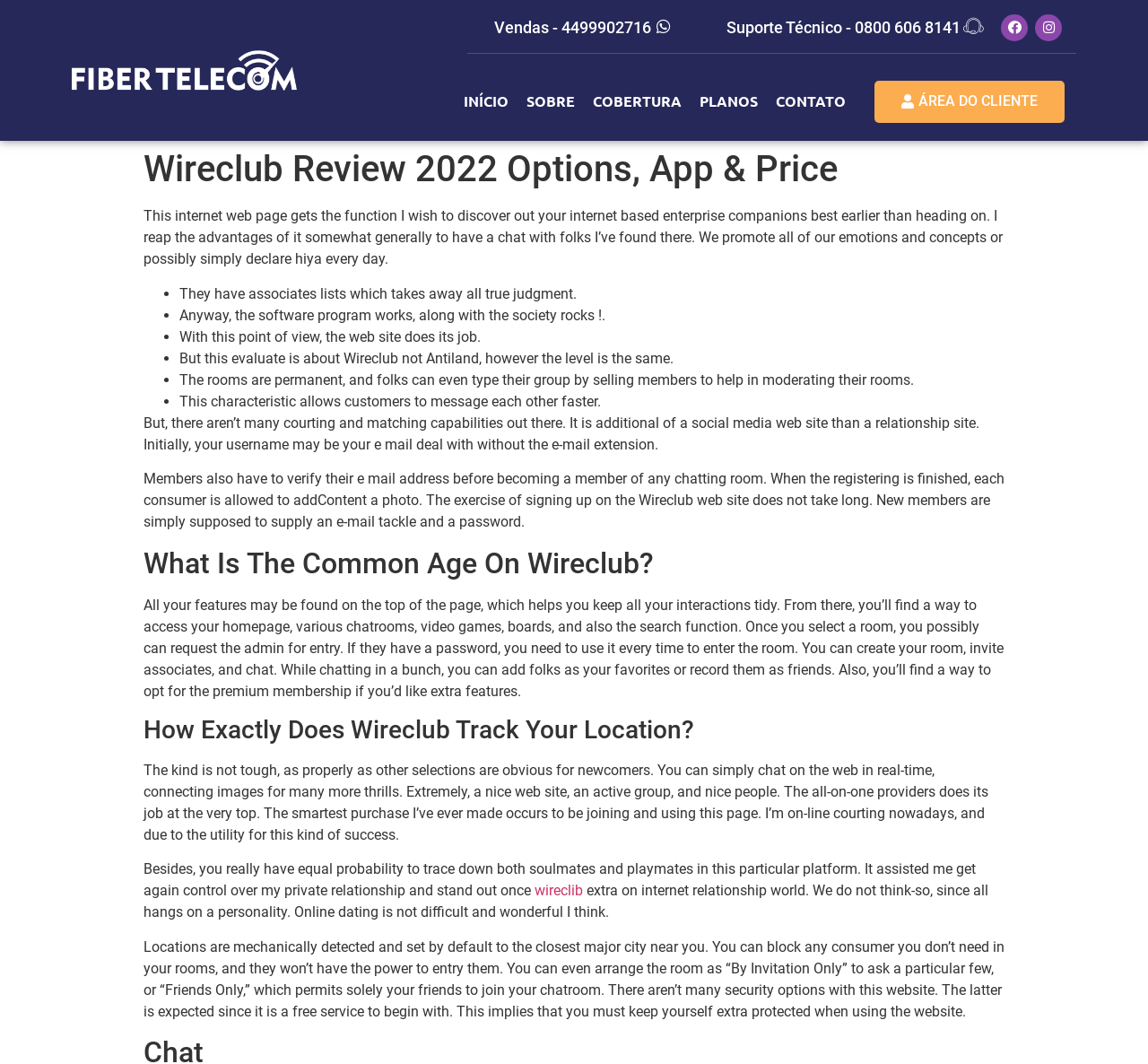Pinpoint the bounding box coordinates of the element you need to click to execute the following instruction: "Read the Diamond Guide". The bounding box should be represented by four float numbers between 0 and 1, in the format [left, top, right, bottom].

None